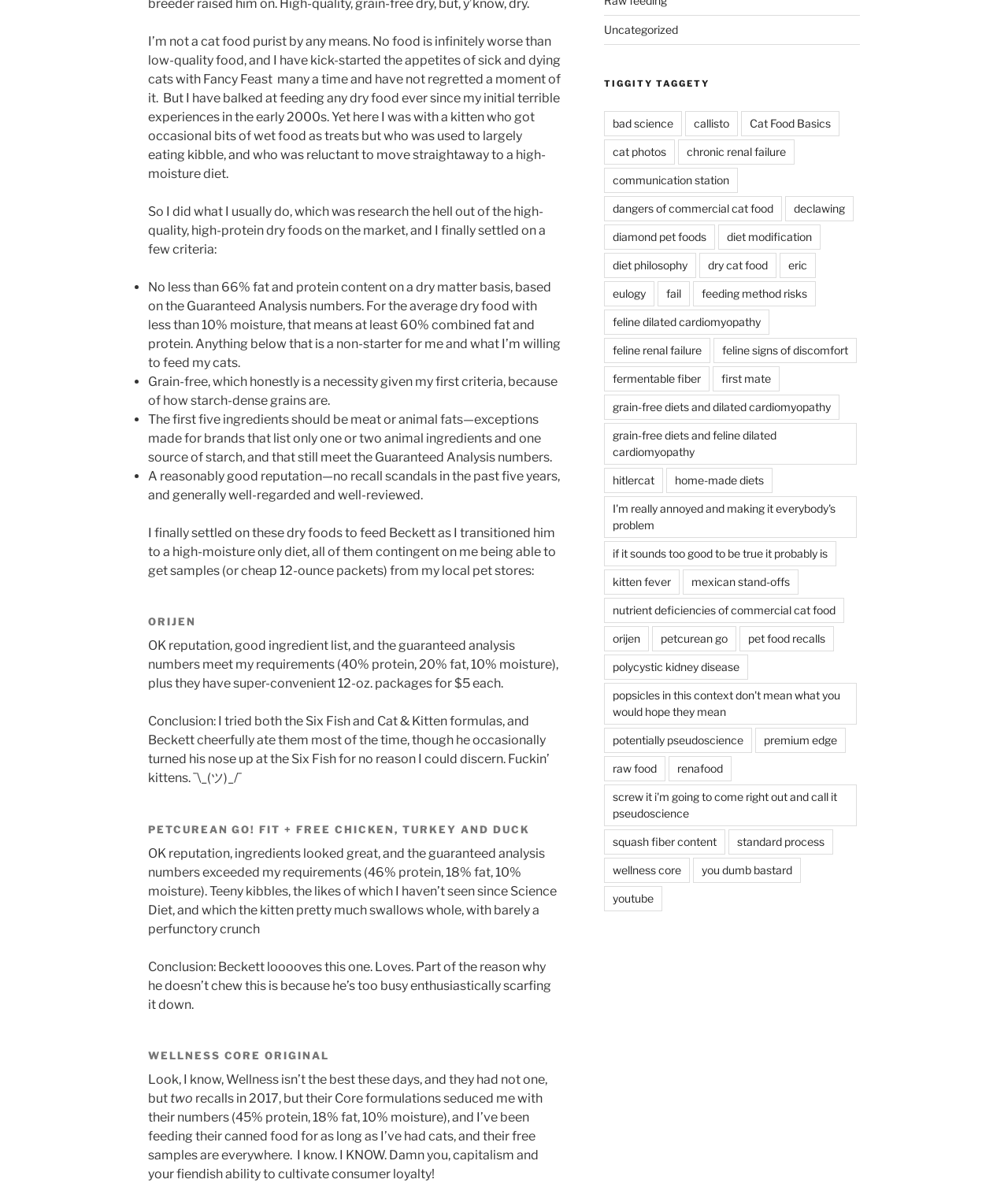Pinpoint the bounding box coordinates of the clickable element to carry out the following instruction: "Click on the 'ORIJEN' heading."

[0.147, 0.507, 0.556, 0.532]